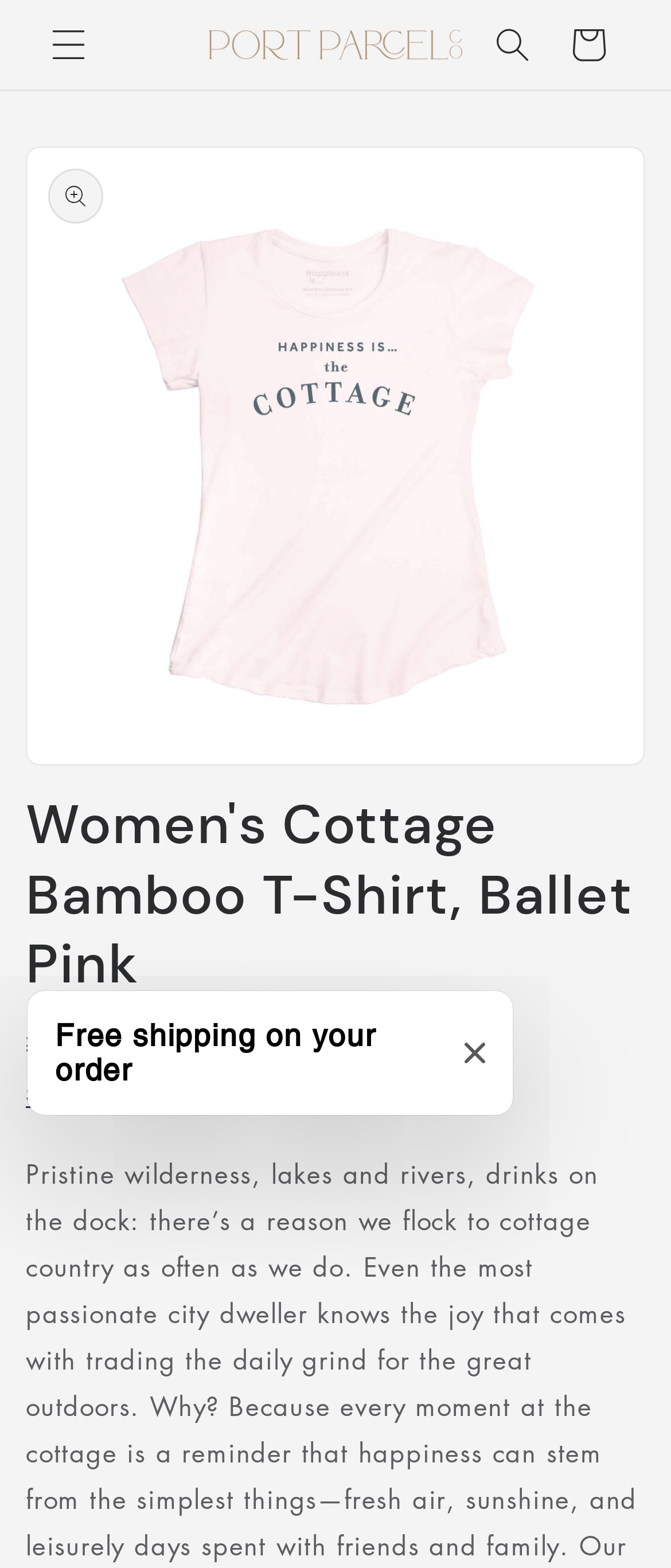Deliver a detailed narrative of the webpage's visual and textual elements.

The webpage appears to be an e-commerce product page for a Women's Cottage Bamboo T-Shirt in Ballet Pink. At the top left, there is a menu button labeled "Menu" and a link to "Port Parcel Co." with an accompanying image of the company's logo. On the top right, there are buttons for searching and accessing the shopping cart.

Below the top navigation, there is a gallery viewer that takes up most of the page's width. Above the gallery viewer, the product title "Women's Cottage Bamboo T-Shirt, Ballet Pink" is prominently displayed as a heading.

Underneath the product title, there is a section displaying the product's price information. The regular price is listed as ¥313.00 CNY, and there is a link to "Shipping" with a note that the shipping cost will be calculated at checkout.

Further down the page, there is a promotional banner offering free shipping on orders, with a button to close the modal window. Overall, the webpage is focused on showcasing the product and providing essential details for potential customers.